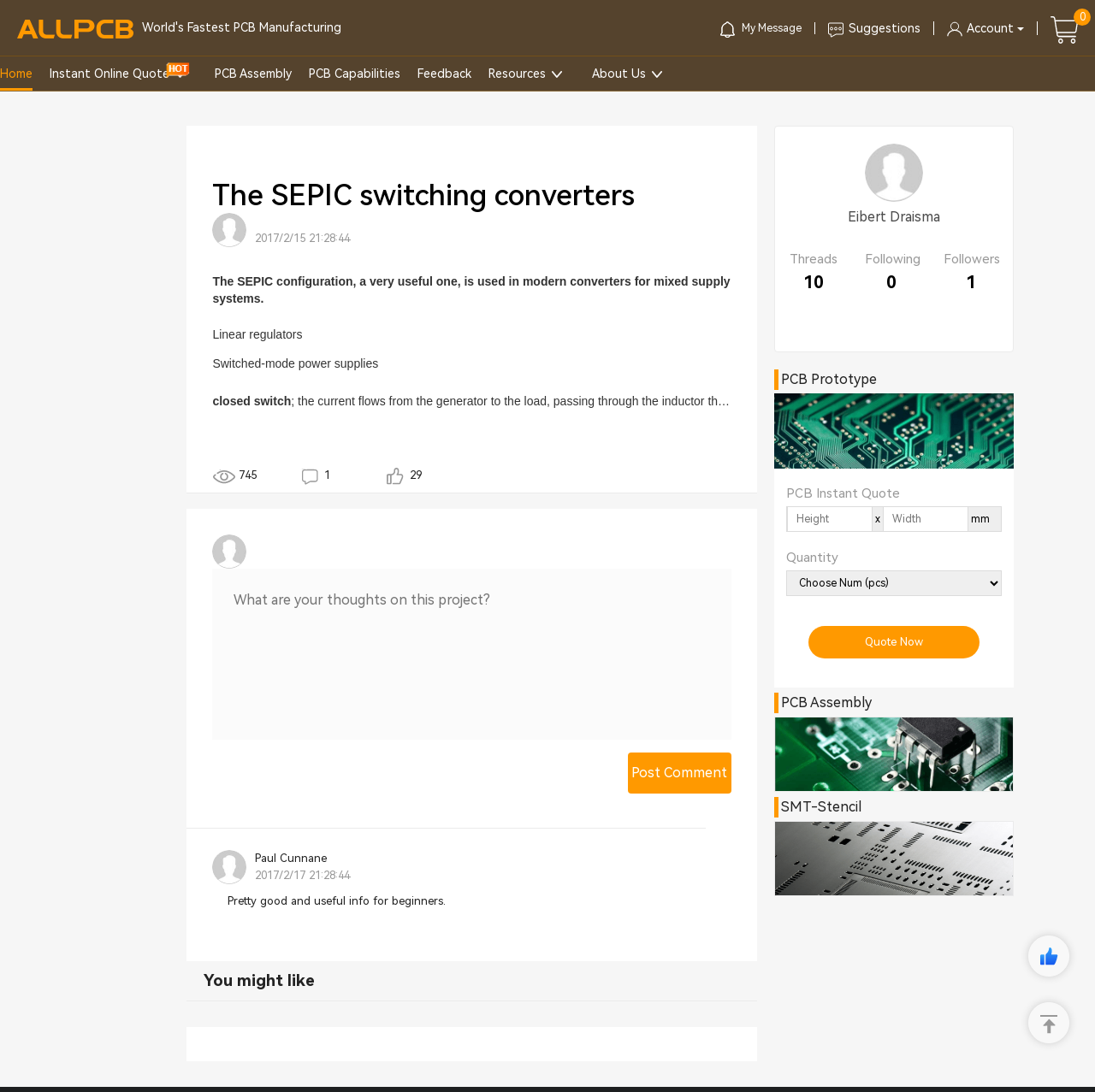Please identify the bounding box coordinates of the clickable area that will allow you to execute the instruction: "Click on the 'PCB Assembly' link".

[0.196, 0.052, 0.266, 0.083]